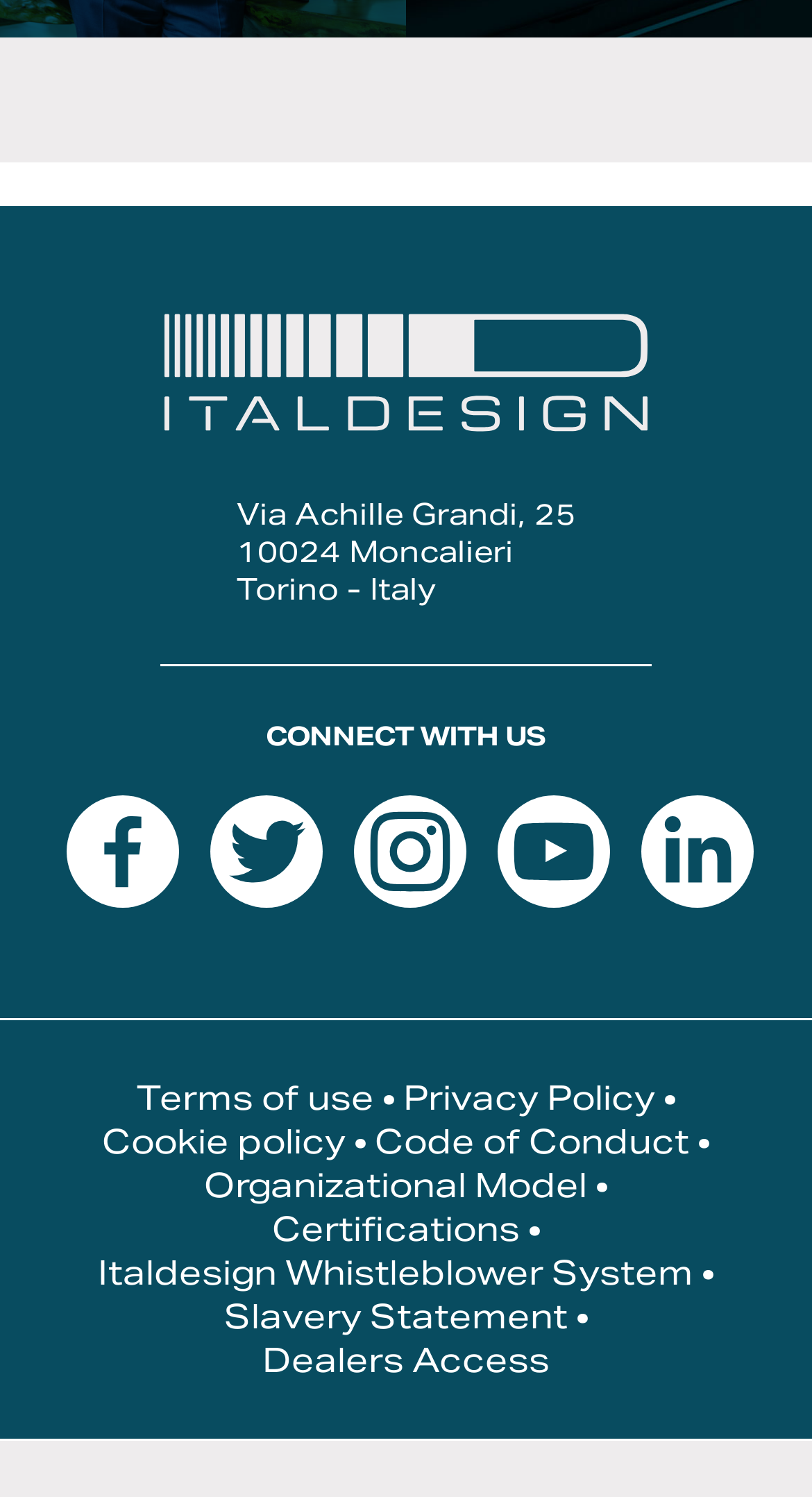Given the description of the UI element: "Italdesign Whistleblower System", predict the bounding box coordinates in the form of [left, top, right, bottom], with each value being a float between 0 and 1.

[0.121, 0.836, 0.854, 0.865]